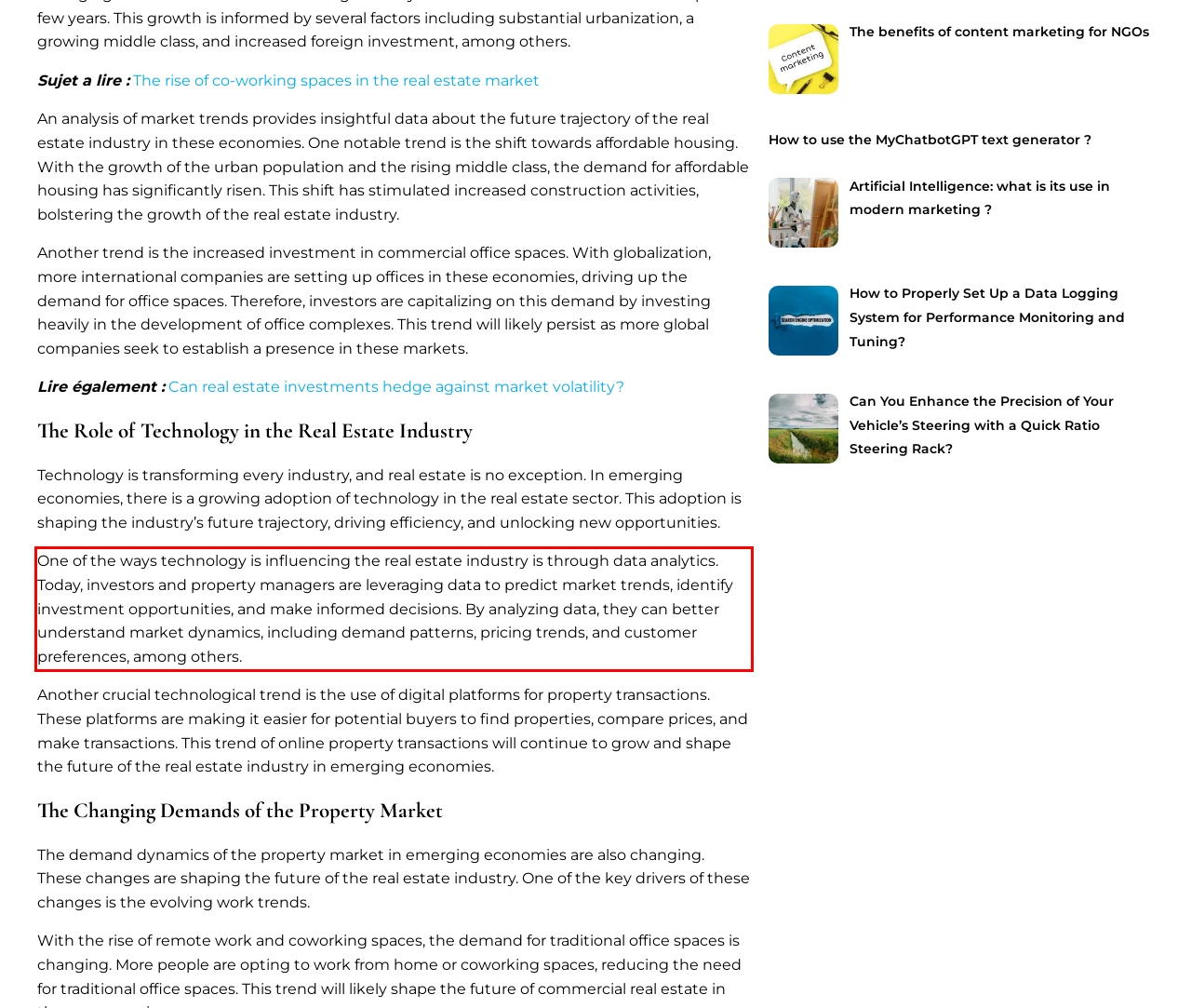You have a screenshot of a webpage, and there is a red bounding box around a UI element. Utilize OCR to extract the text within this red bounding box.

One of the ways technology is influencing the real estate industry is through data analytics. Today, investors and property managers are leveraging data to predict market trends, identify investment opportunities, and make informed decisions. By analyzing data, they can better understand market dynamics, including demand patterns, pricing trends, and customer preferences, among others.